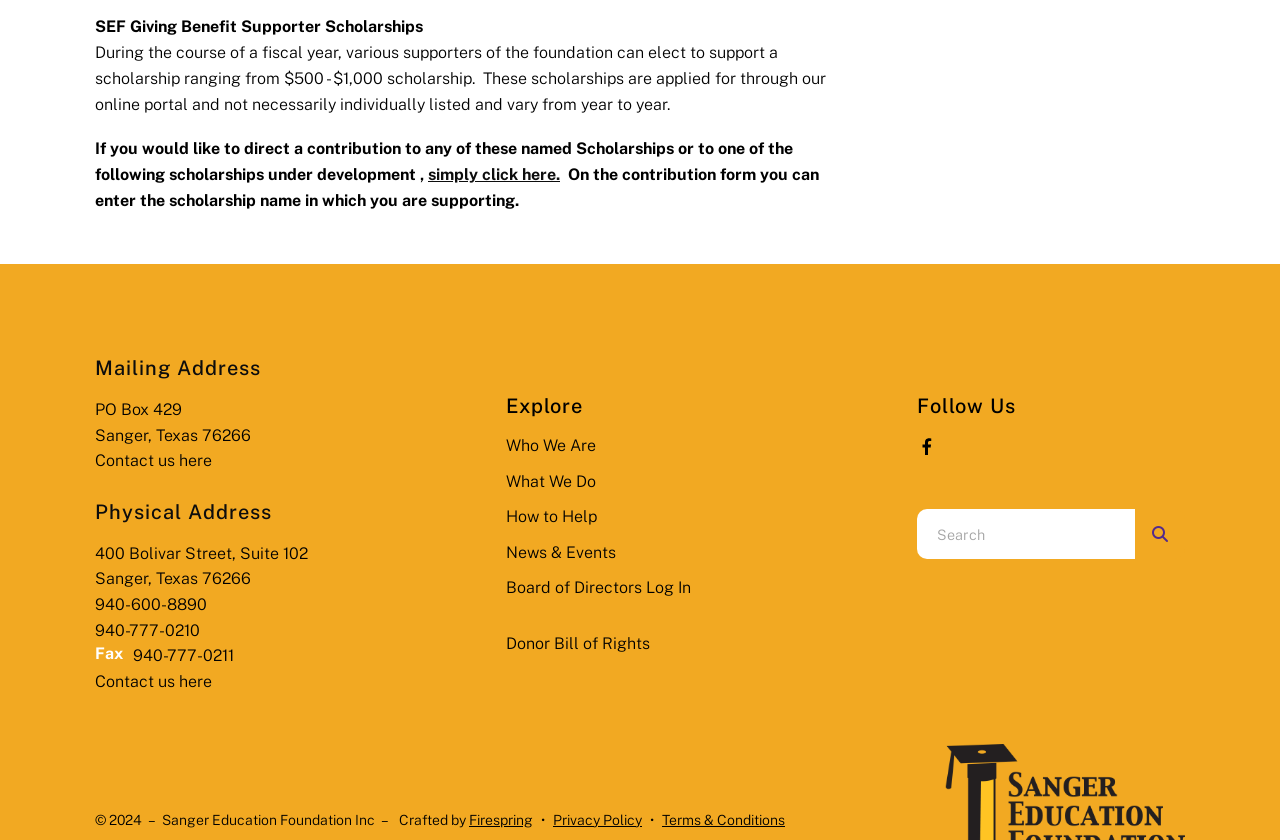Determine the bounding box coordinates of the element's region needed to click to follow the instruction: "contact us". Provide these coordinates as four float numbers between 0 and 1, formatted as [left, top, right, bottom].

[0.074, 0.537, 0.166, 0.56]